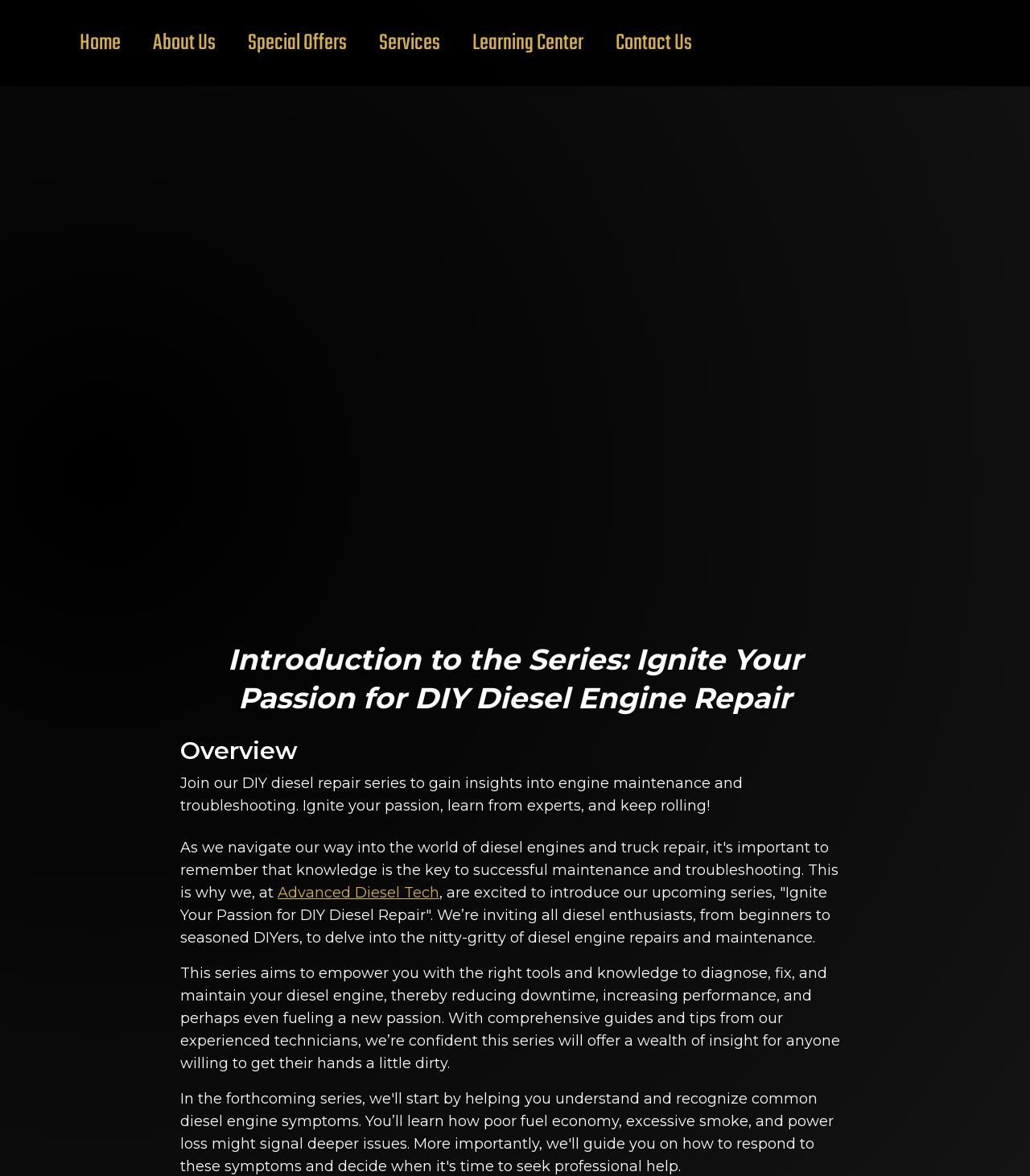What is the purpose of the 'Ignite Your Passion for DIY Diesel Repair' series?
Please provide a single word or phrase as your answer based on the image.

Empower diesel enthusiasts